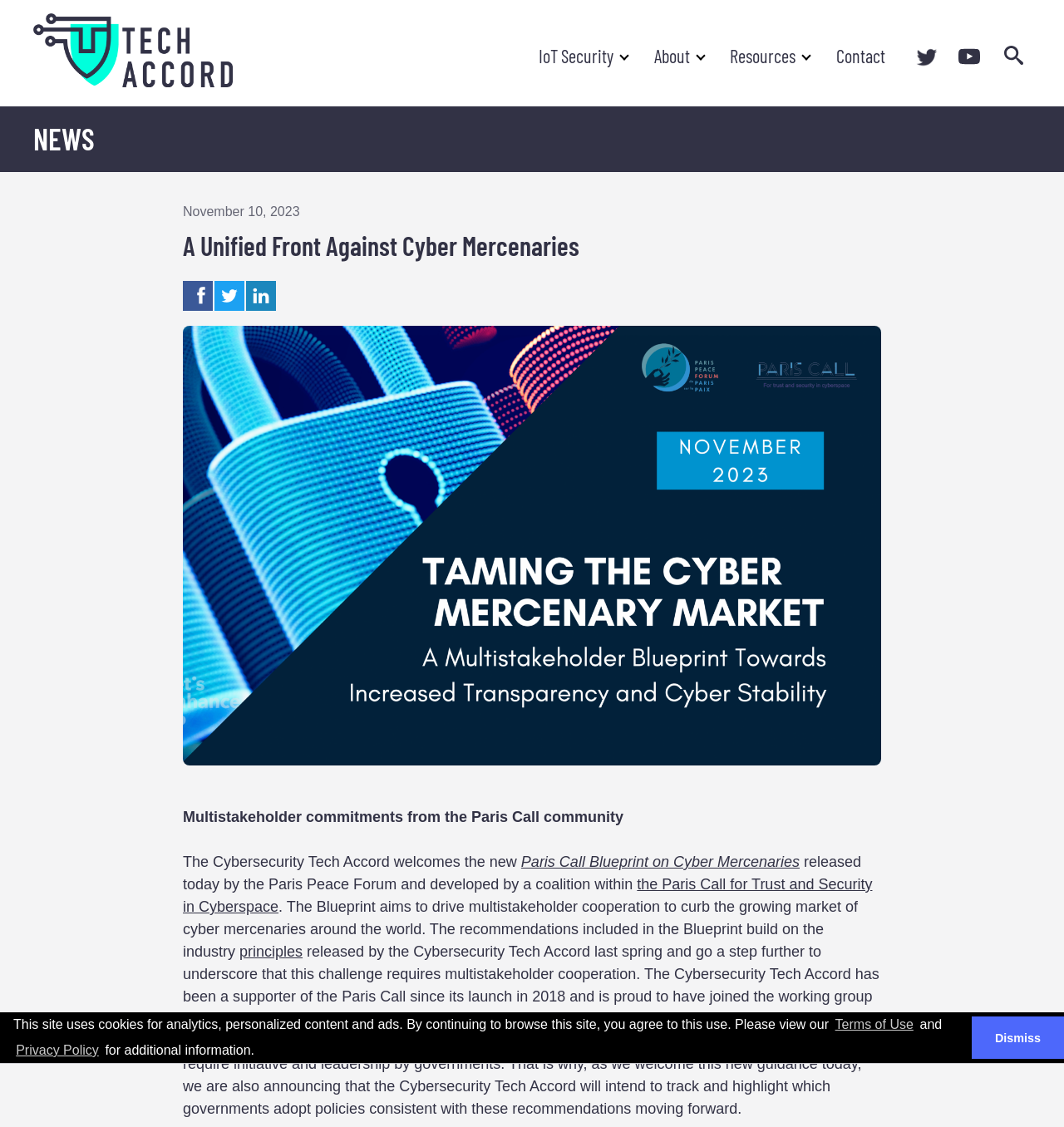What is the name of the organization behind this website?
Refer to the image and provide a one-word or short phrase answer.

Cybersecurity Tech Accord